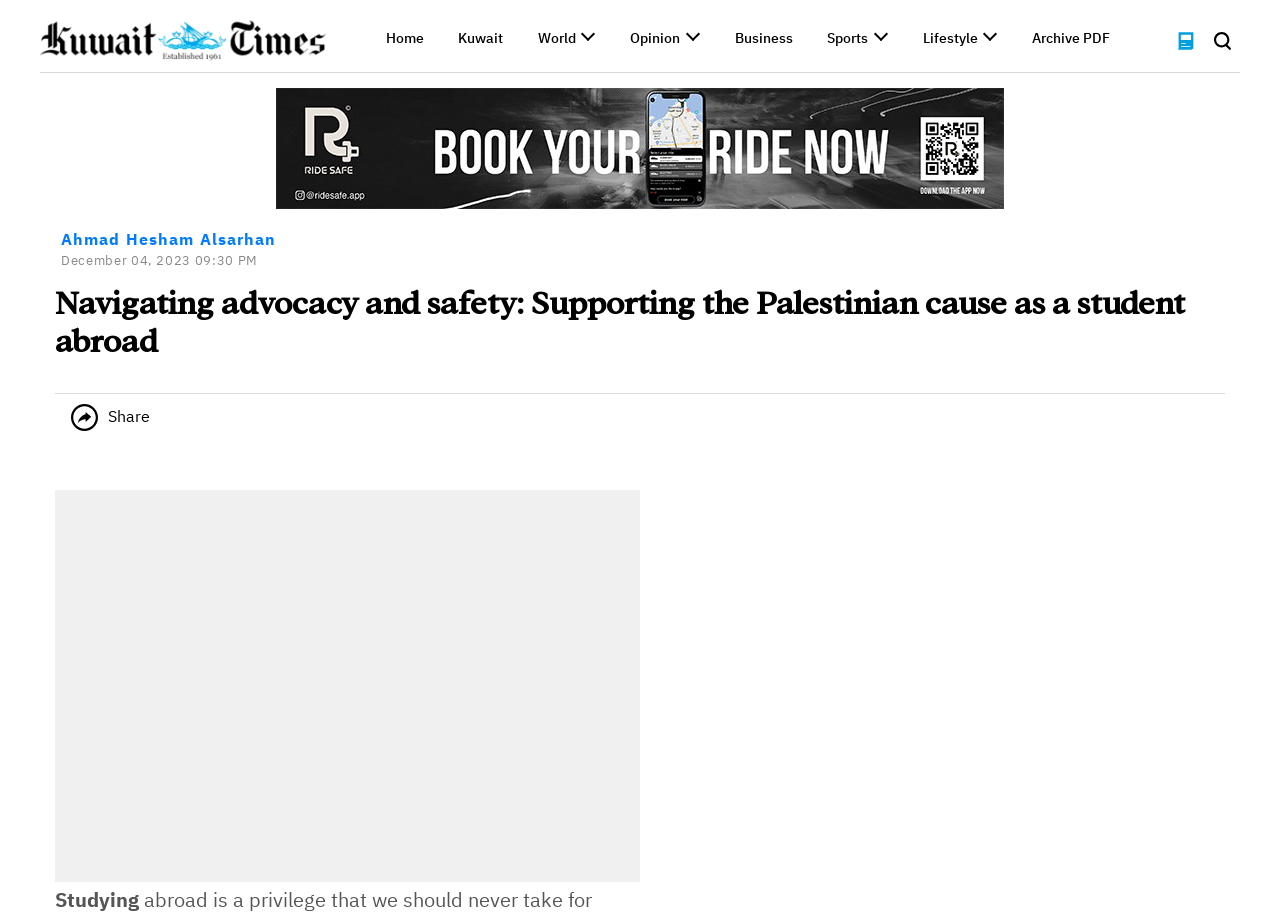Bounding box coordinates are specified in the format (top-left x, top-left y, bottom-right x, bottom-right y). All values are floating point numbers bounded between 0 and 1. Please provide the bounding box coordinate of the region this sentence describes: Kuwait

[0.358, 0.036, 0.393, 0.056]